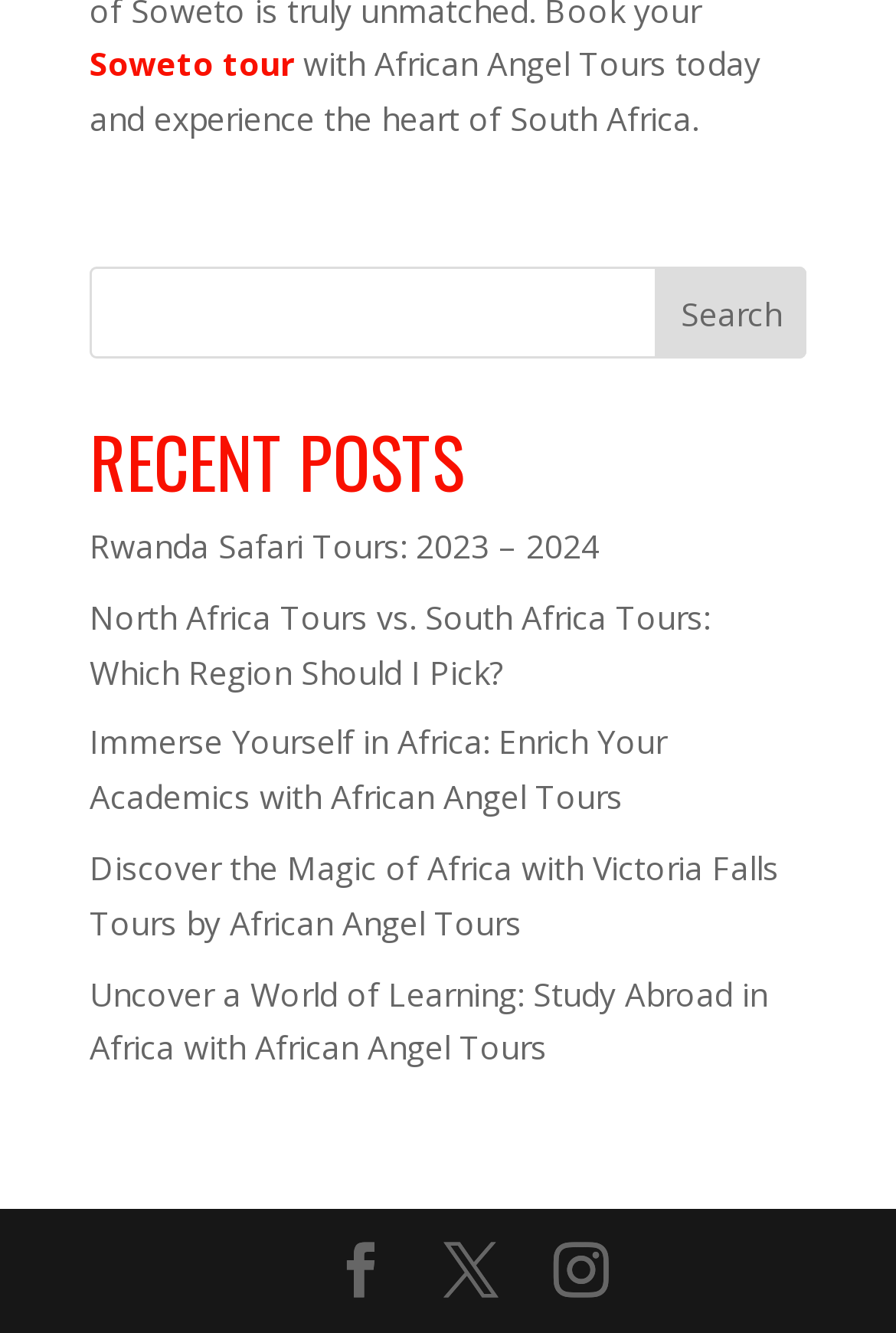Pinpoint the bounding box coordinates of the area that should be clicked to complete the following instruction: "Explore recent posts". The coordinates must be given as four float numbers between 0 and 1, i.e., [left, top, right, bottom].

[0.1, 0.321, 0.9, 0.39]